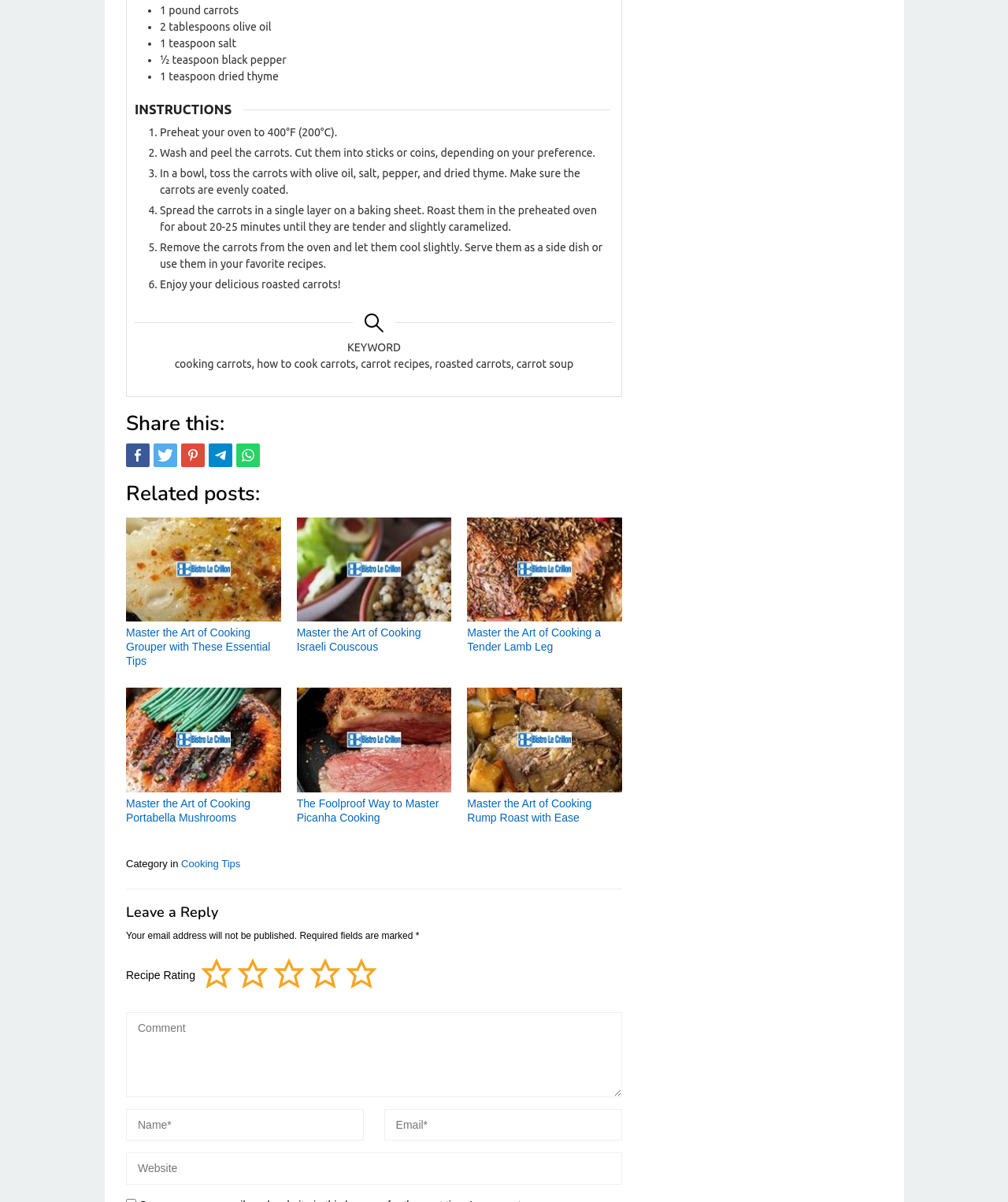Please find the bounding box coordinates of the clickable region needed to complete the following instruction: "Leave a reply". The bounding box coordinates must consist of four float numbers between 0 and 1, i.e., [left, top, right, bottom].

[0.125, 0.753, 0.617, 0.766]